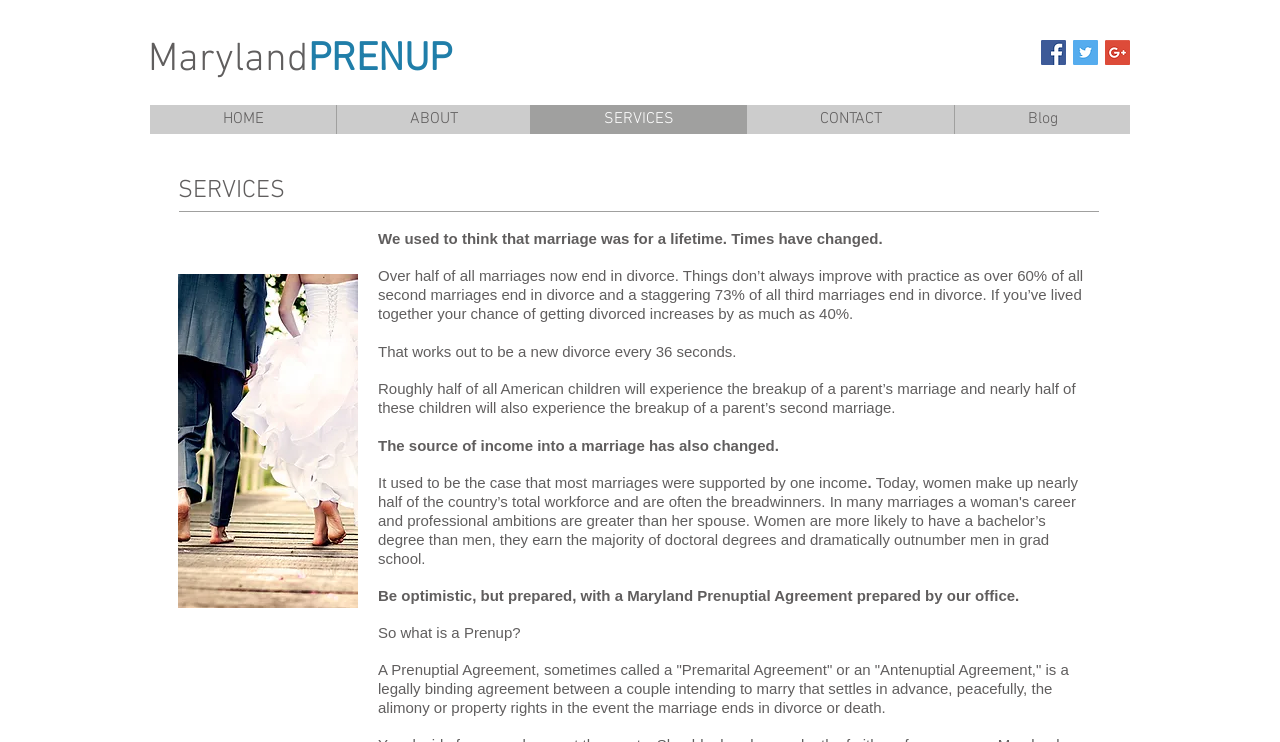Identify the bounding box coordinates of the clickable region to carry out the given instruction: "Read the SERVICES section".

[0.139, 0.237, 0.518, 0.278]